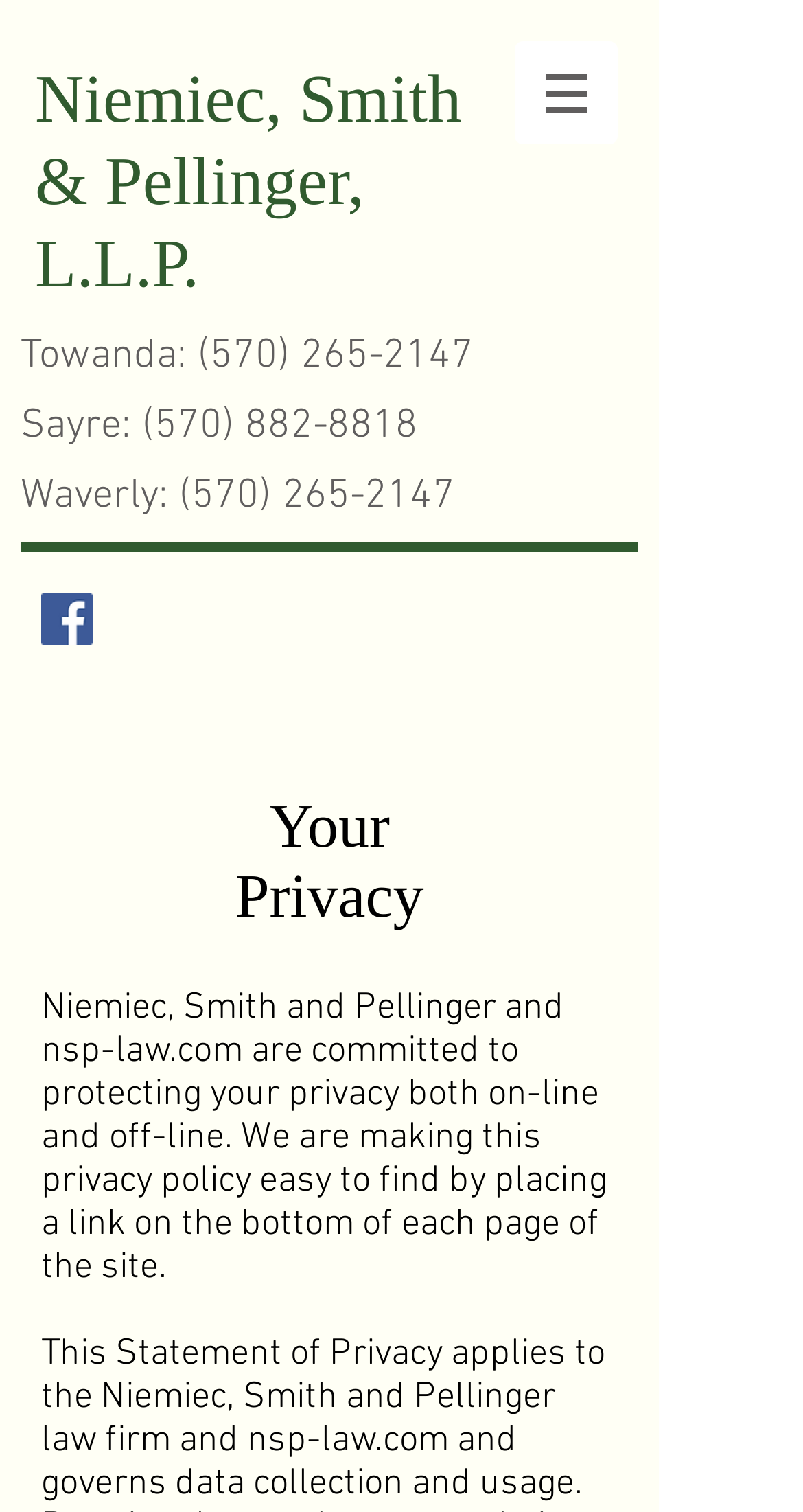Please respond in a single word or phrase: 
What is the purpose of the privacy policy?

Protecting your privacy